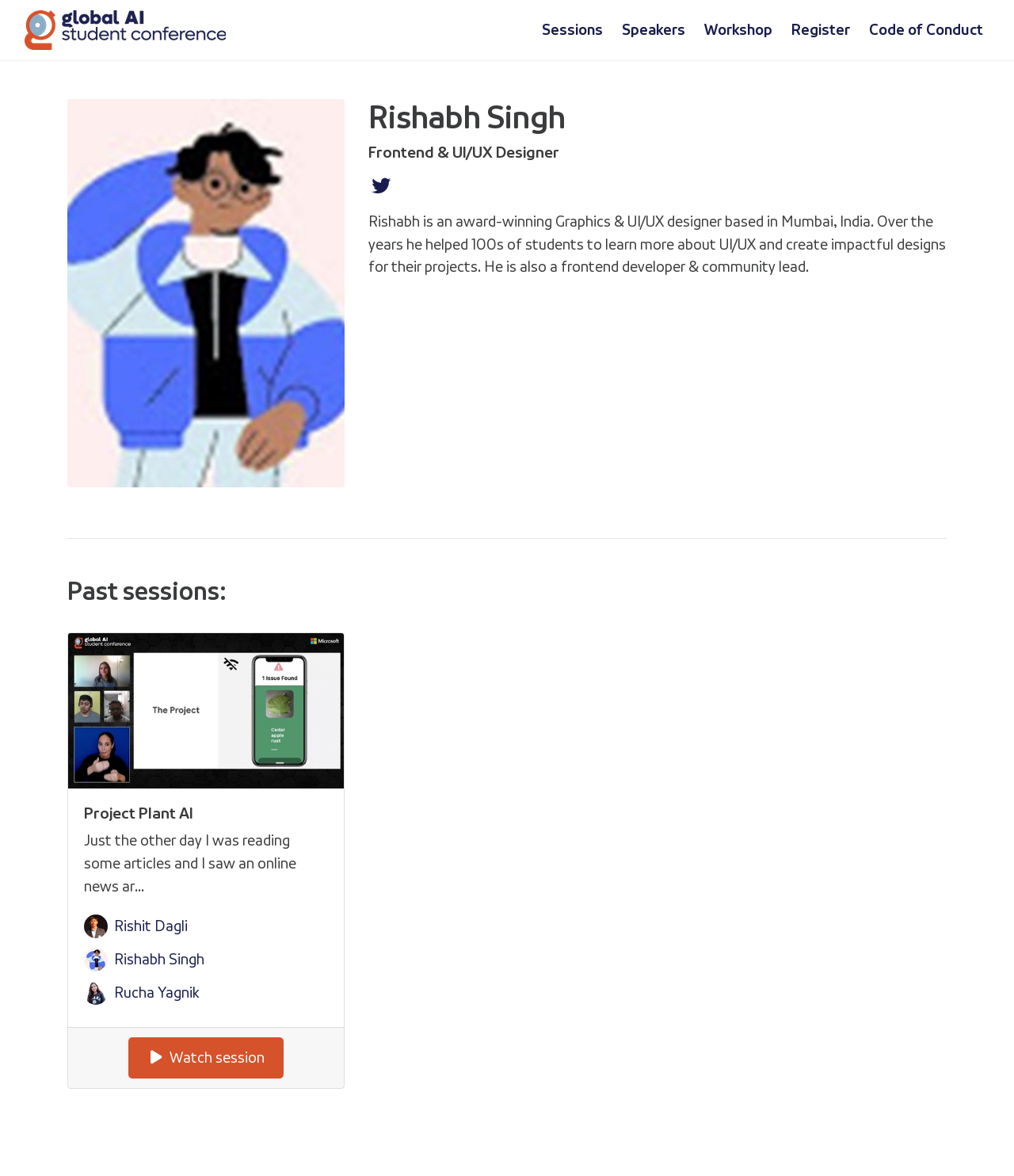Provide the bounding box coordinates for the UI element that is described by this text: "parent_node: Project Plant AI". The coordinates should be in the form of four float numbers between 0 and 1: [left, top, right, bottom].

[0.067, 0.539, 0.339, 0.671]